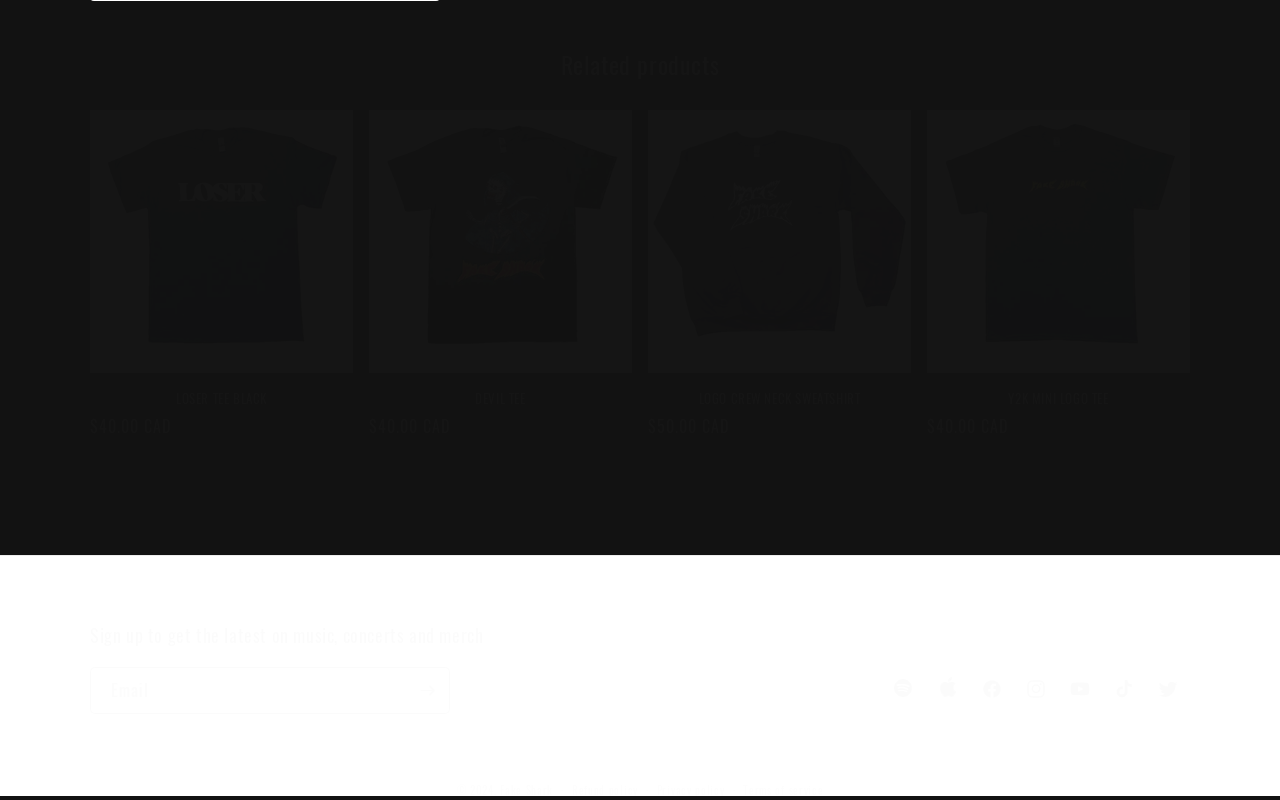Show the bounding box coordinates for the HTML element described as: "Twitter".

[0.895, 0.834, 0.93, 0.889]